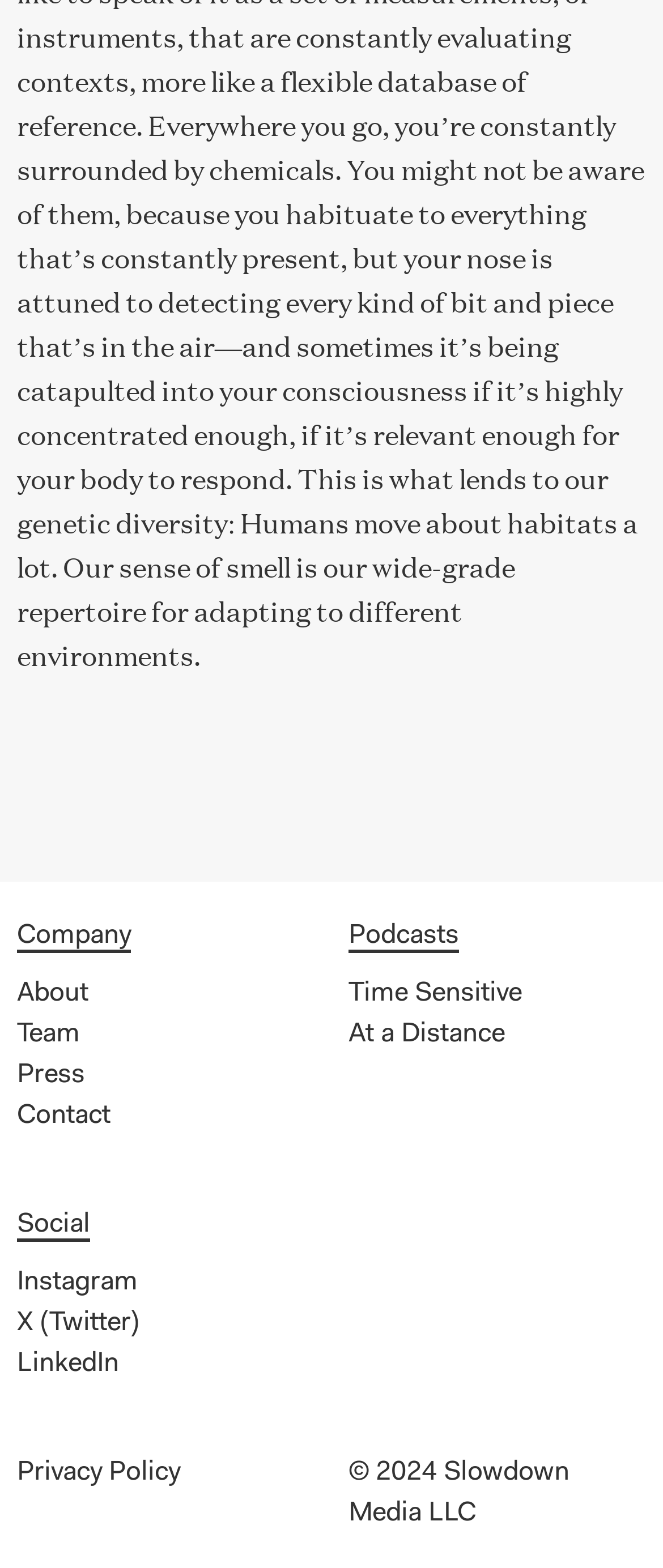Please identify the bounding box coordinates of the clickable area that will fulfill the following instruction: "Read Privacy Policy". The coordinates should be in the format of four float numbers between 0 and 1, i.e., [left, top, right, bottom].

[0.026, 0.93, 0.272, 0.948]